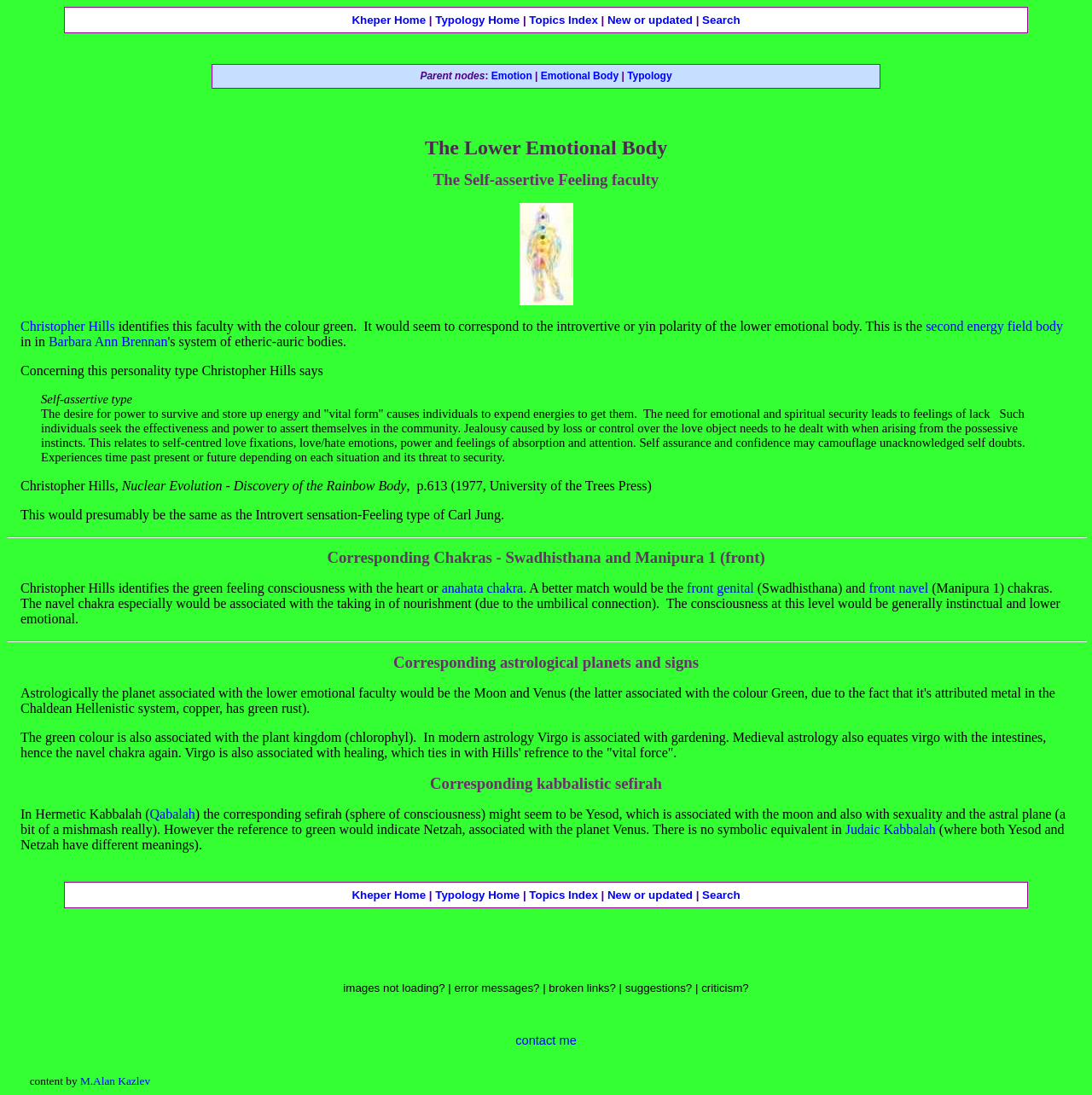Locate the bounding box coordinates of the element I should click to achieve the following instruction: "Click on the link to Kheper Home".

[0.322, 0.012, 0.39, 0.024]